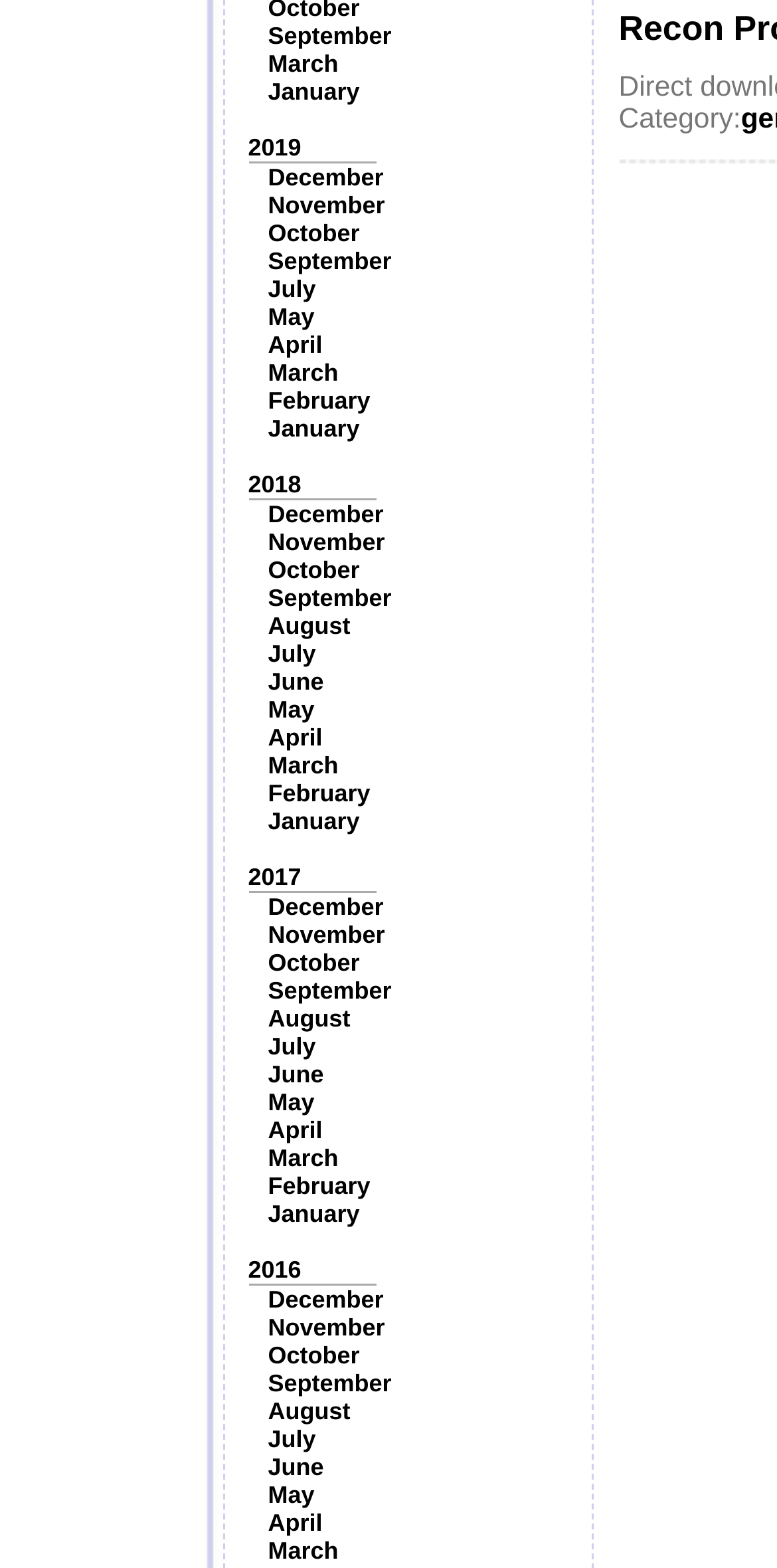Find the bounding box coordinates for the UI element that matches this description: "Share".

None